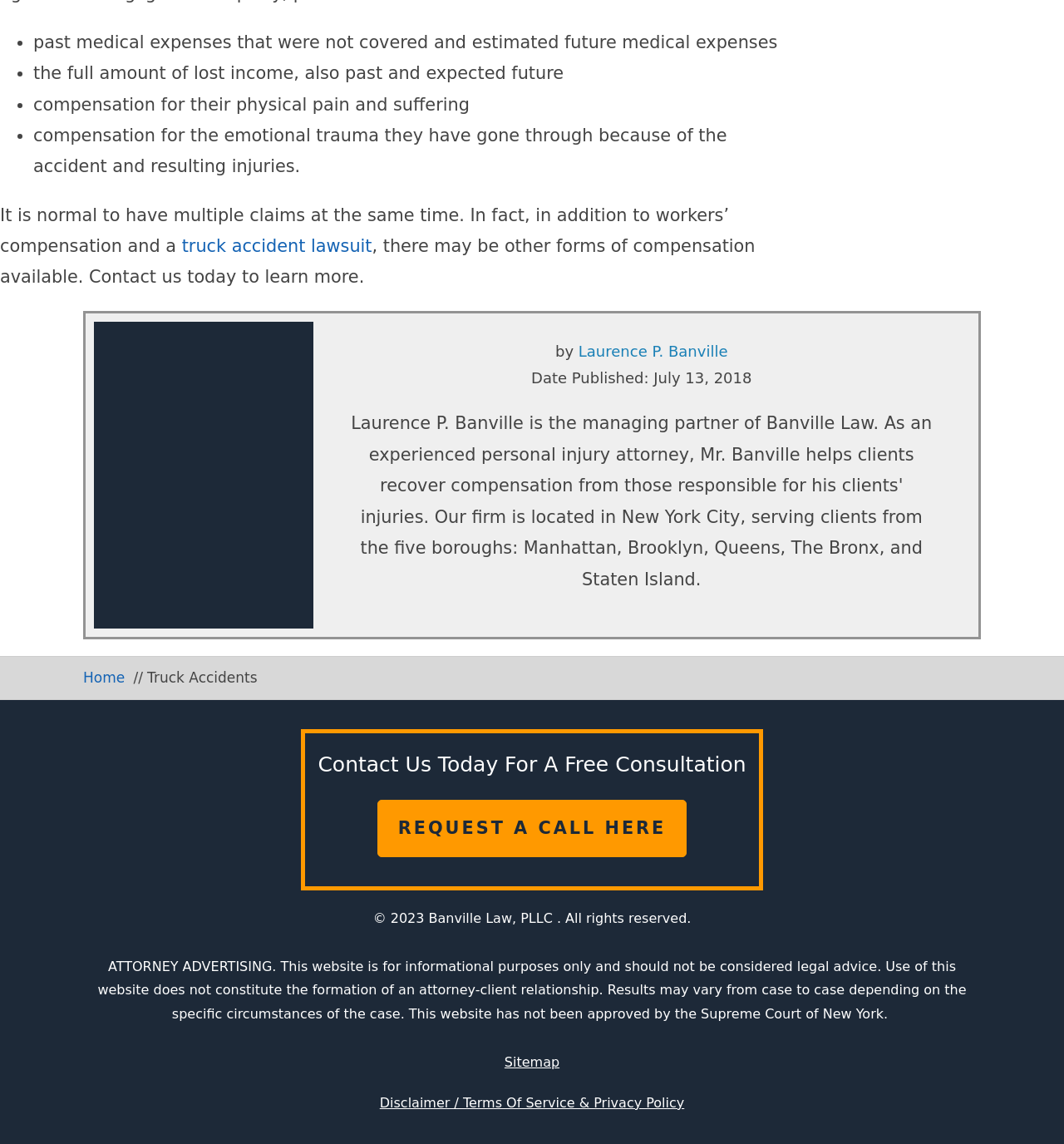Please specify the bounding box coordinates in the format (top-left x, top-left y, bottom-right x, bottom-right y), with all values as floating point numbers between 0 and 1. Identify the bounding box of the UI element described by: Request A Call Here

[0.354, 0.699, 0.646, 0.749]